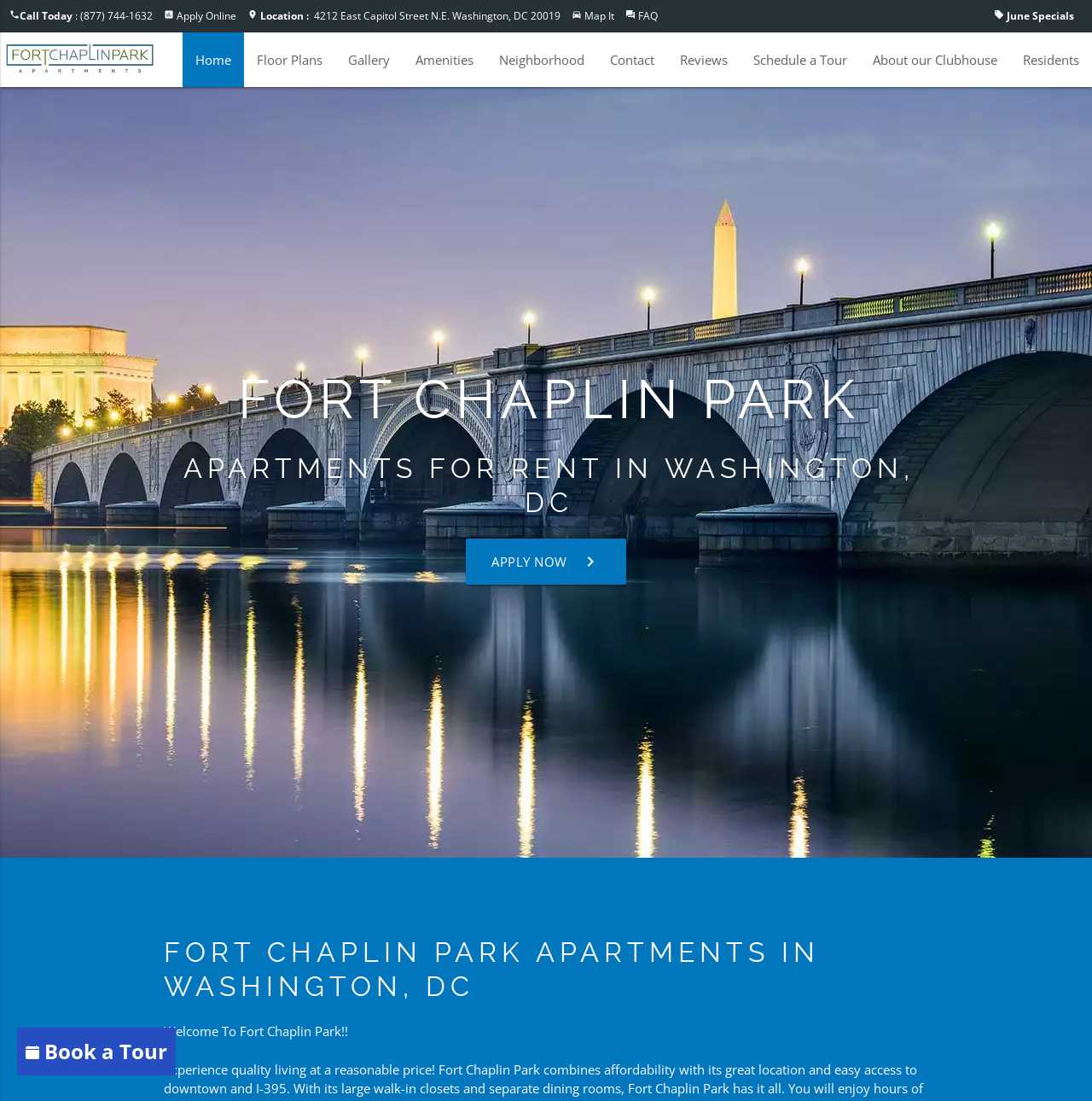Answer the following inquiry with a single word or phrase:
What type of apartments are offered?

1, 2, and 3 Bedroom